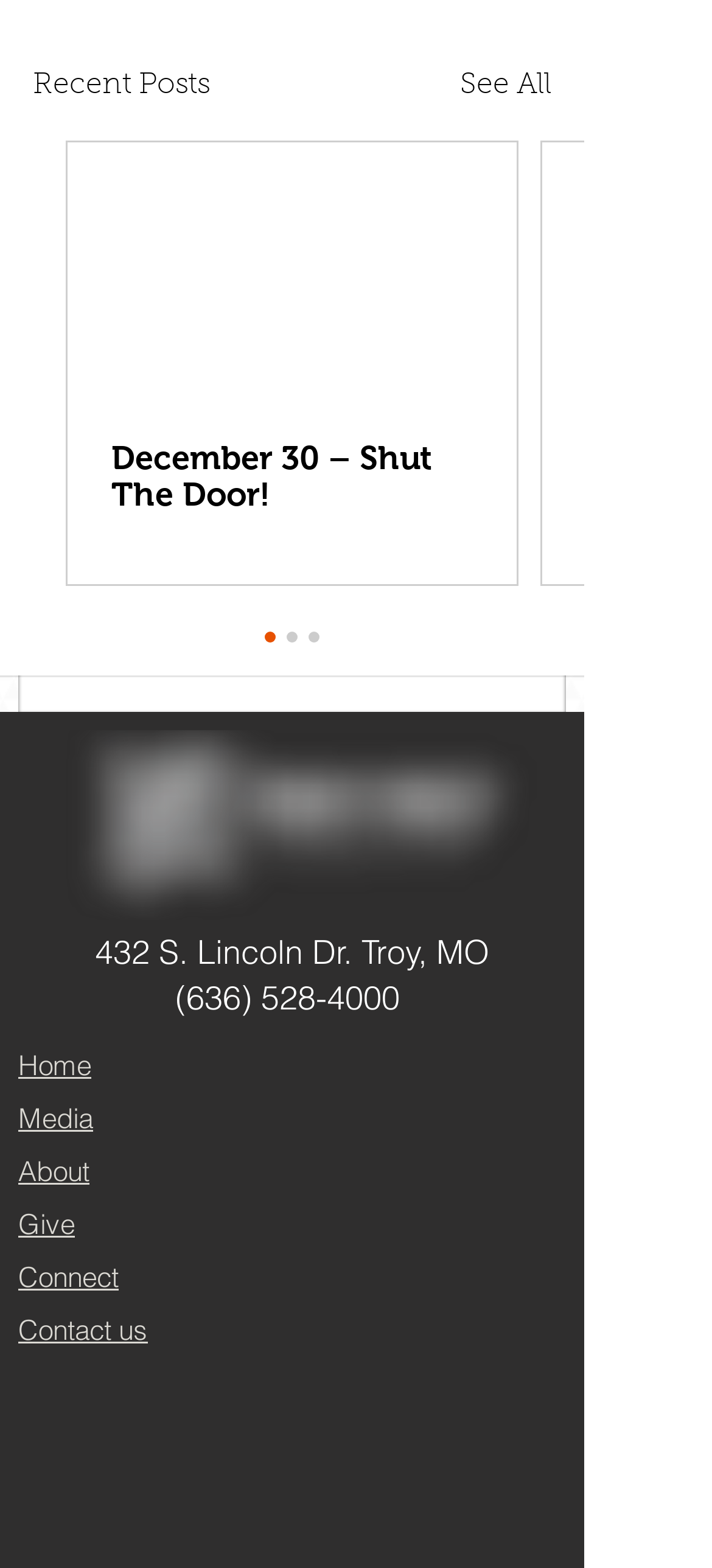What is the phone number? Look at the image and give a one-word or short phrase answer.

(636) 528-4000